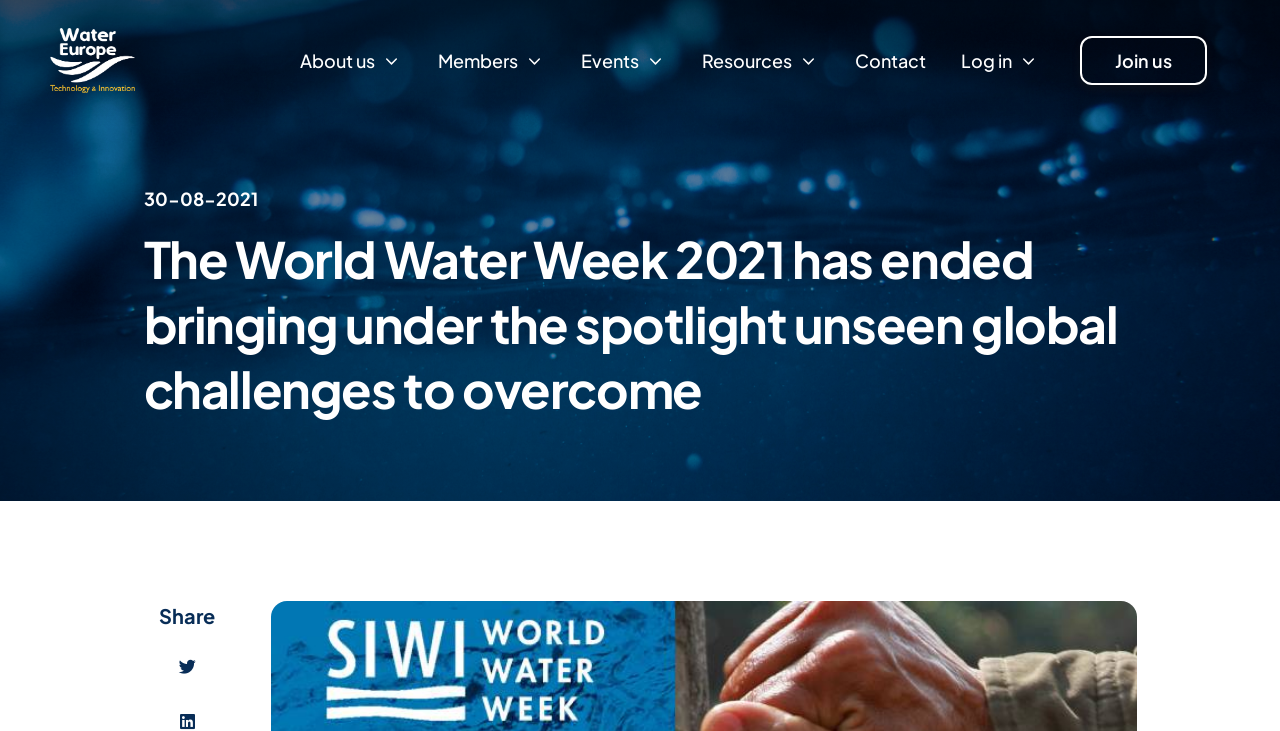Please specify the bounding box coordinates for the clickable region that will help you carry out the instruction: "Click on Join us".

[0.844, 0.049, 0.943, 0.116]